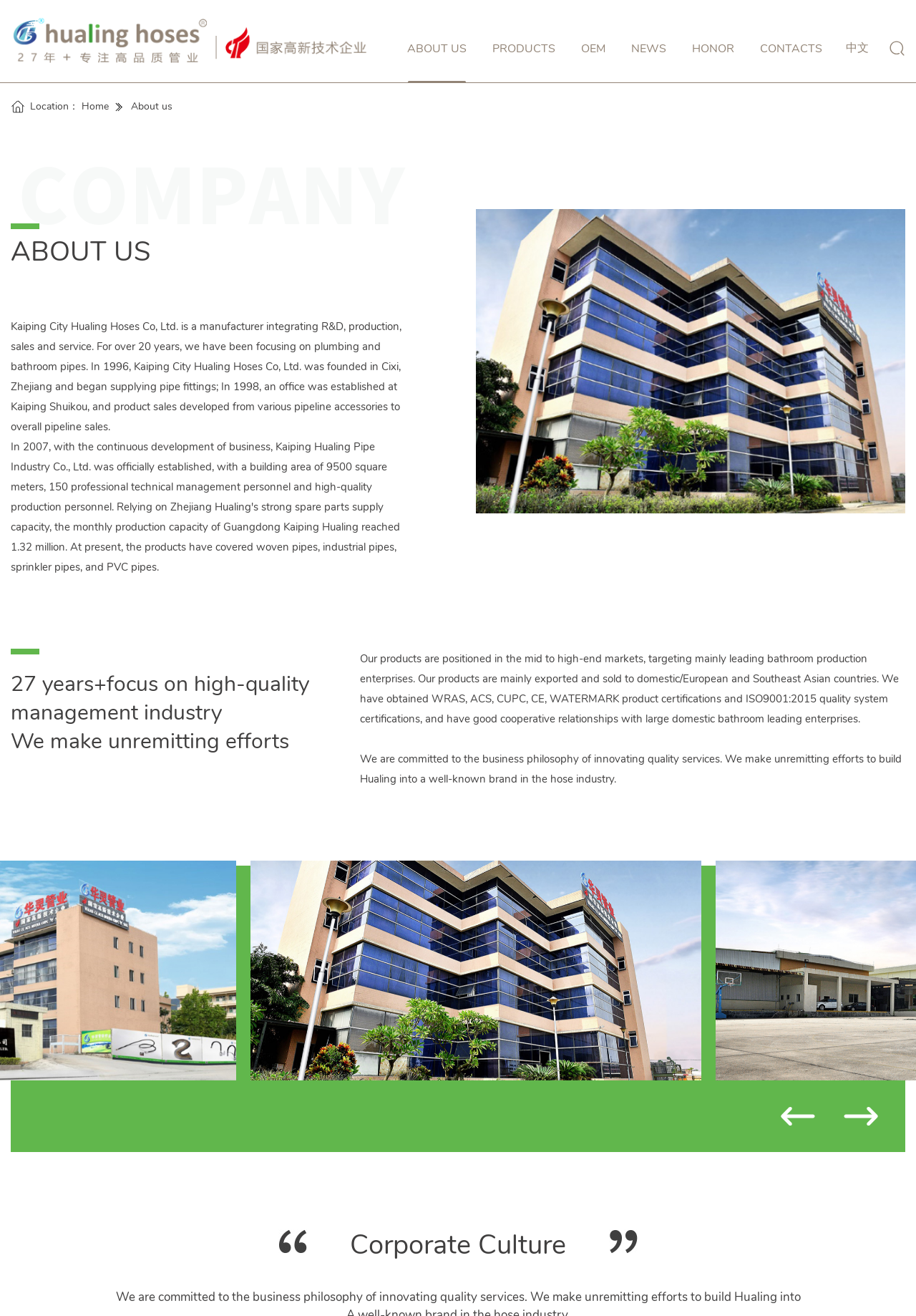Provide a thorough summary of the webpage.

The webpage is about Kaiping City Hualing Hoses Co., Ltd., a manufacturer of plumbing and bathroom pipes. At the top, there is a logo and a navigation menu with links to "ABOUT US", "PRODUCTS", "OEM", "NEWS", "HONOR", and "CONTACTS". On the right side of the navigation menu, there is a link to a Chinese version of the website.

Below the navigation menu, there is a brief introduction to the company, stating that it is a manufacturer integrating R&D, production, sales, and service, with over 20 years of experience in plumbing and bathroom pipes. This introduction is accompanied by an image that takes up most of the width of the page.

Further down, there is a section highlighting the company's focus on high-quality management and its commitment to innovating quality services. This section features a heading and two paragraphs of text, with an image on the right side.

The page also features a slider with three images, which can be navigated using "Previous slide" and "Next slide" buttons. Below the slider, there is a section on corporate culture, with a heading and a paragraph of text.

At the bottom of the page, there is a "返回顶部" (back to top) button with an icon.